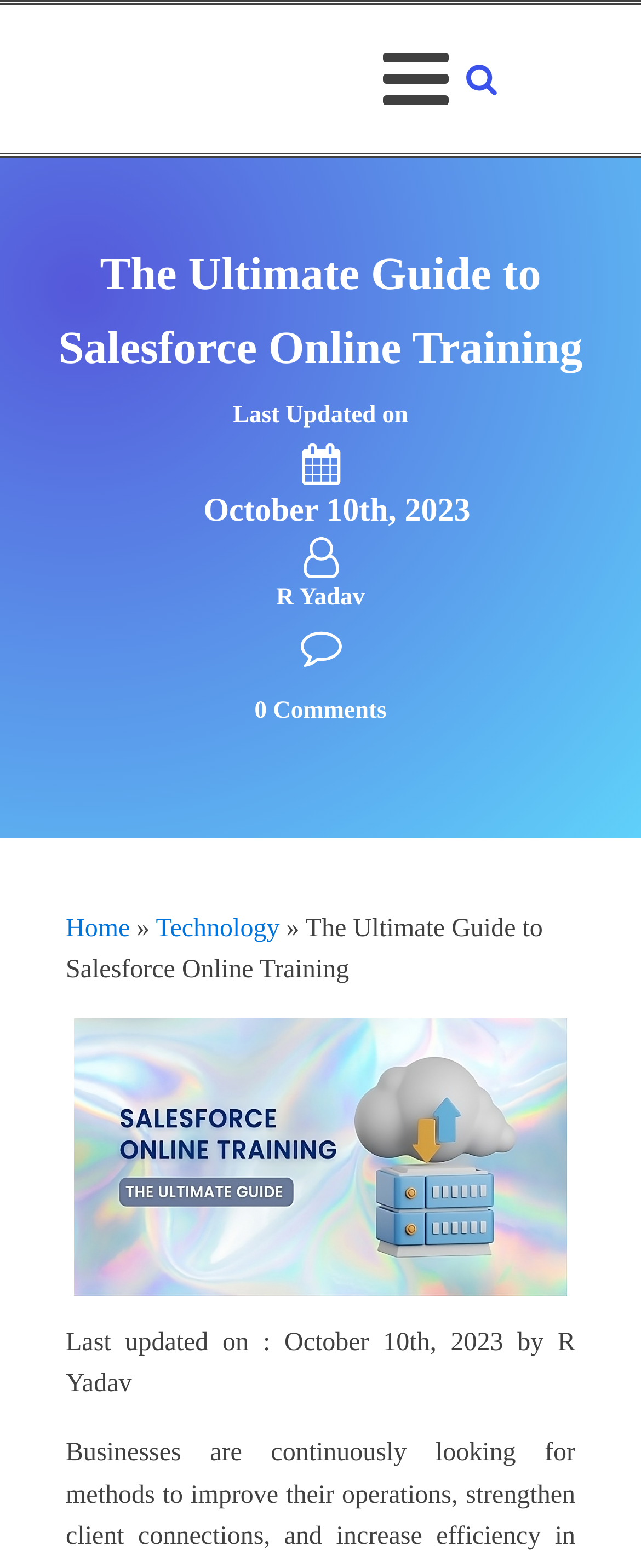Determine the bounding box of the UI component based on this description: "Technology". The bounding box coordinates should be four float values between 0 and 1, i.e., [left, top, right, bottom].

[0.243, 0.583, 0.436, 0.601]